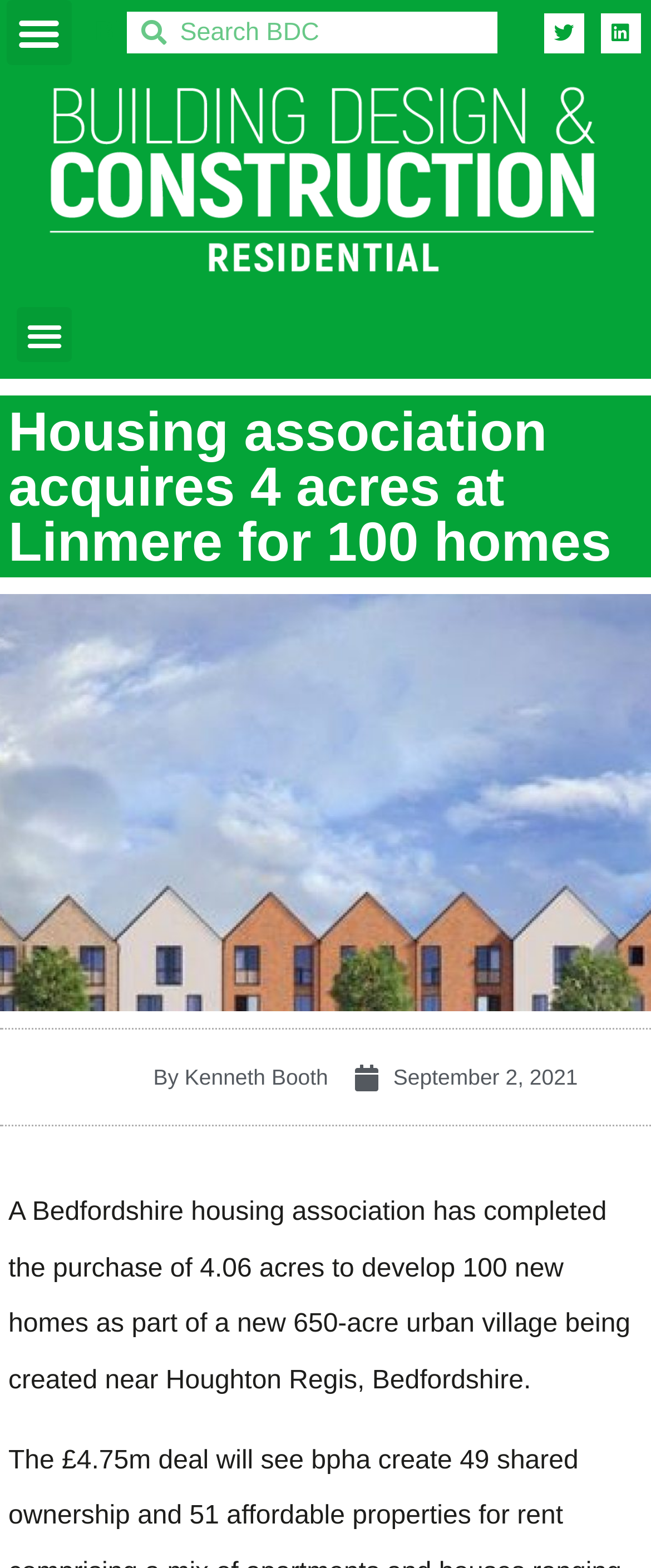Provide an in-depth description of the elements and layout of the webpage.

The webpage appears to be a news article about a housing association acquiring land to develop new homes. At the top left corner, there is a button labeled "Menu Toggle" and a static text "BDC" next to it. On the same line, there is a search bar with a searchbox labeled "Search". 

On the top right corner, there are two social media links, one for Twitter and one for Linkedin. Below the search bar, there is a horizontal link that spans the entire width of the page. 

The main content of the webpage starts with a heading that reads "Housing association acquires 4 acres at Linmere for 100 homes". Below the heading, there is a large image that takes up most of the width of the page. 

Underneath the image, there is a section with a link to an author, Kenneth Booth, accompanied by a small image of him. Next to the author's link, there is a link to the publication date, September 2, 2021, with a timestamp. 

The main article text is located at the bottom of the page, which summarizes the news about the housing association's land acquisition to develop 100 new homes as part of a new urban village project near Houghton Regis, Bedfordshire.